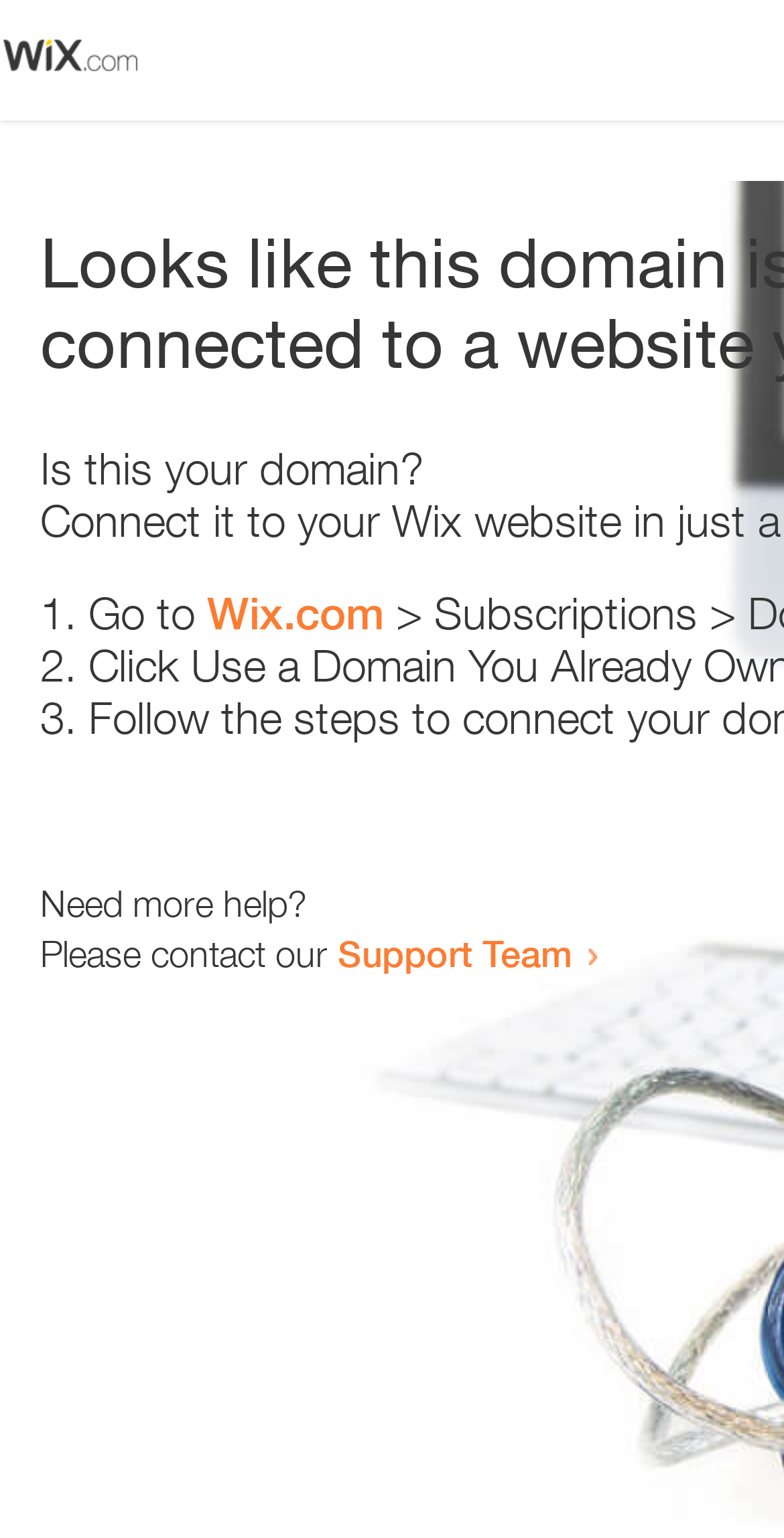Is the error related to domain ownership?
Using the image, provide a detailed and thorough answer to the question.

The webpage asks the question 'Is this your domain?' which implies that the error is related to domain ownership or access. The webpage is trying to determine if the user is the legitimate owner of the domain or not.